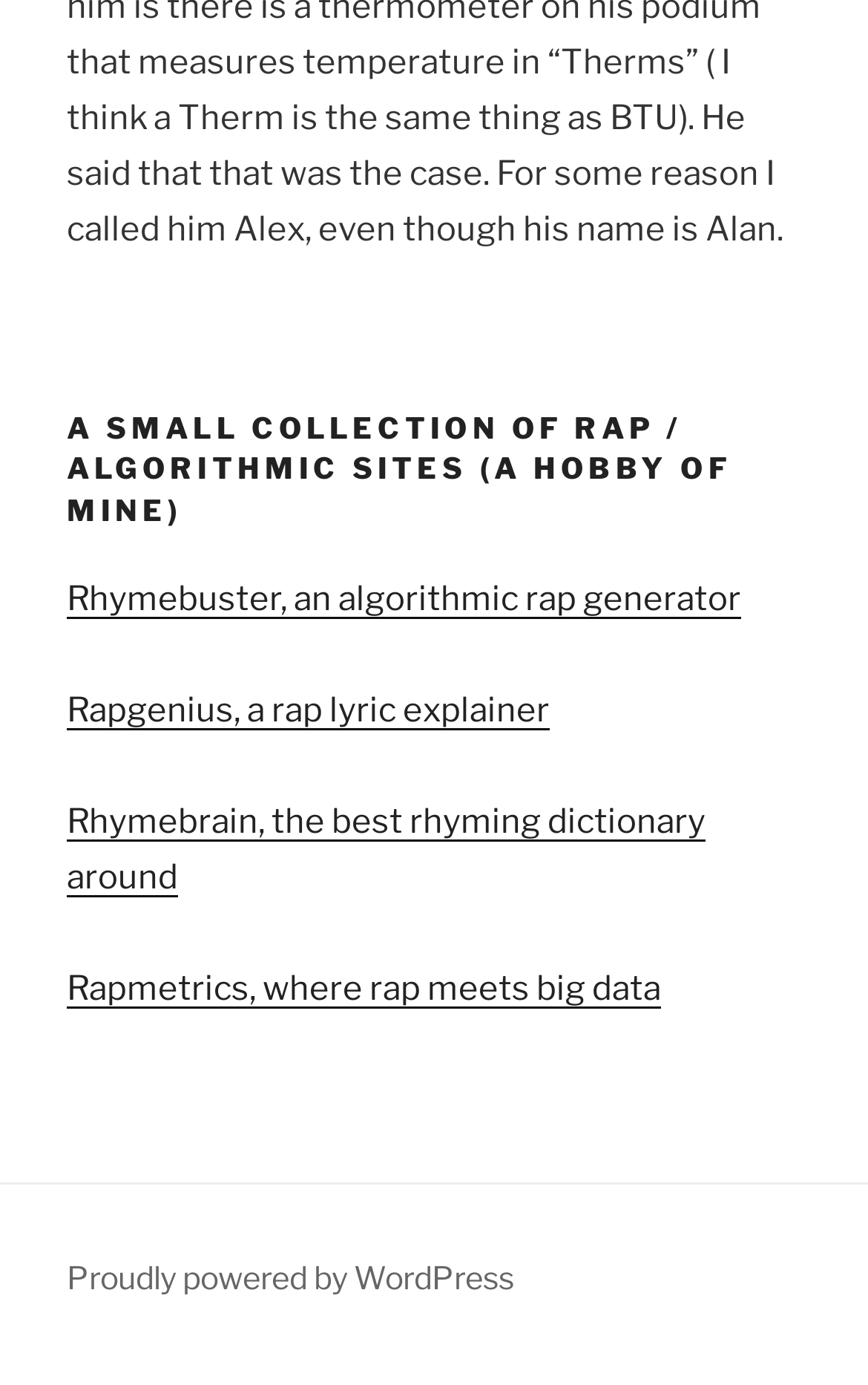Provide a short answer to the following question with just one word or phrase: How many rap-related links are provided?

4